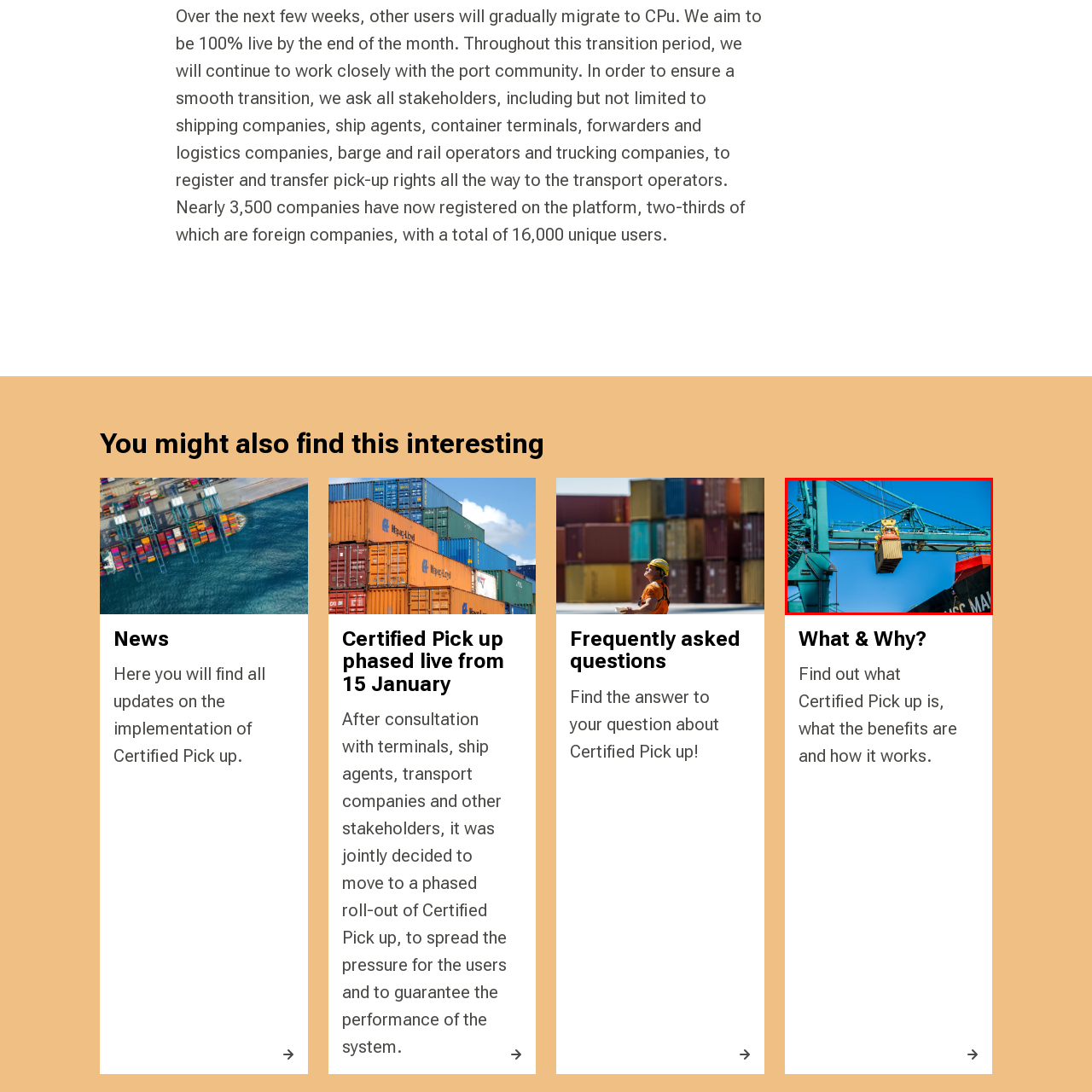Refer to the image contained within the red box, What is the purpose of the crane's activity?
 Provide your response as a single word or phrase.

loading or offloading